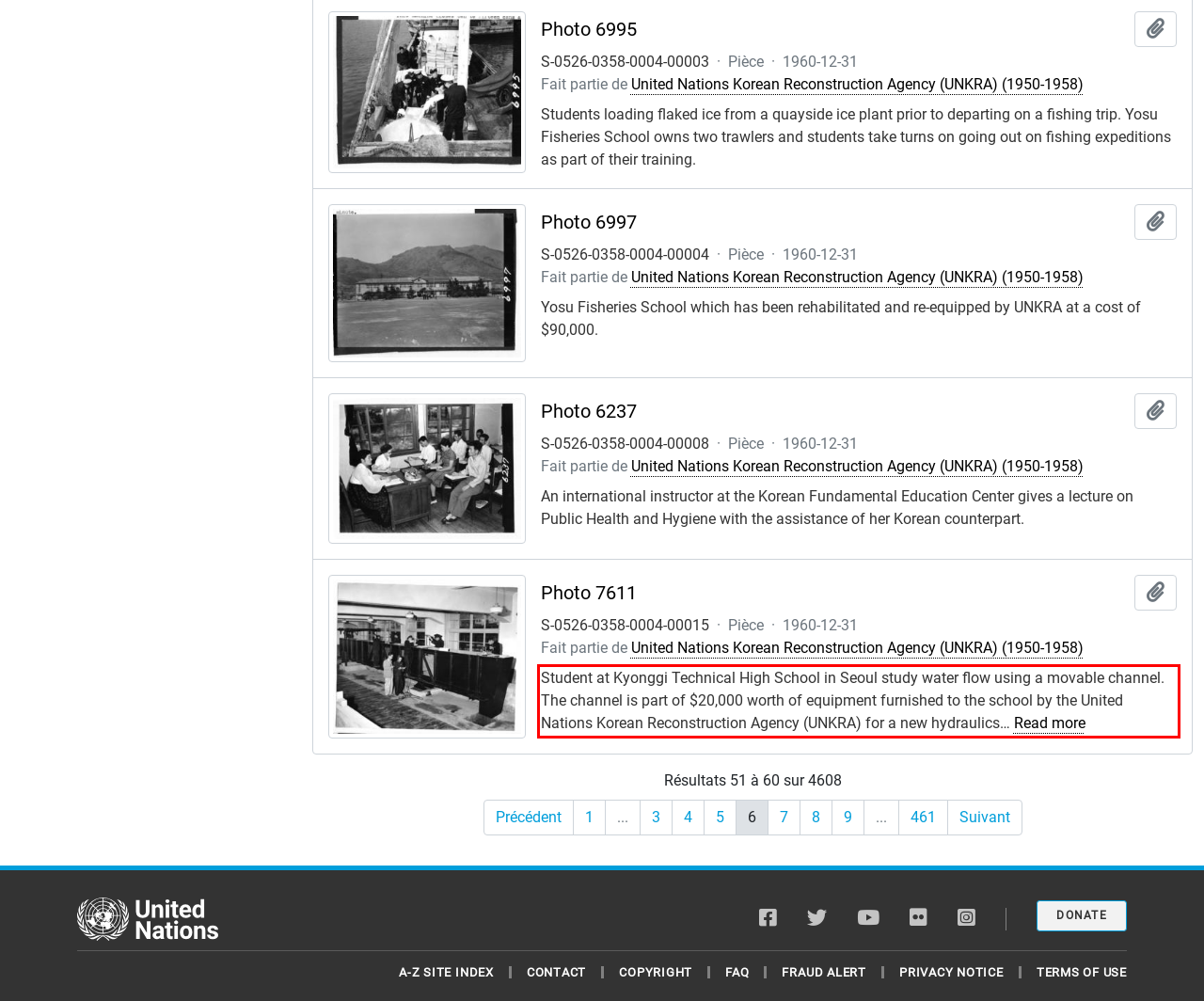Review the screenshot of the webpage and recognize the text inside the red rectangle bounding box. Provide the extracted text content.

Student at Kyonggi Technical High School in Seoul study water flow using a movable channel. The channel is part of $20,000 worth of equipment furnished to the school by the United Nations Korean Reconstruction Agency (UNKRA) for a new hydraulics… Read more